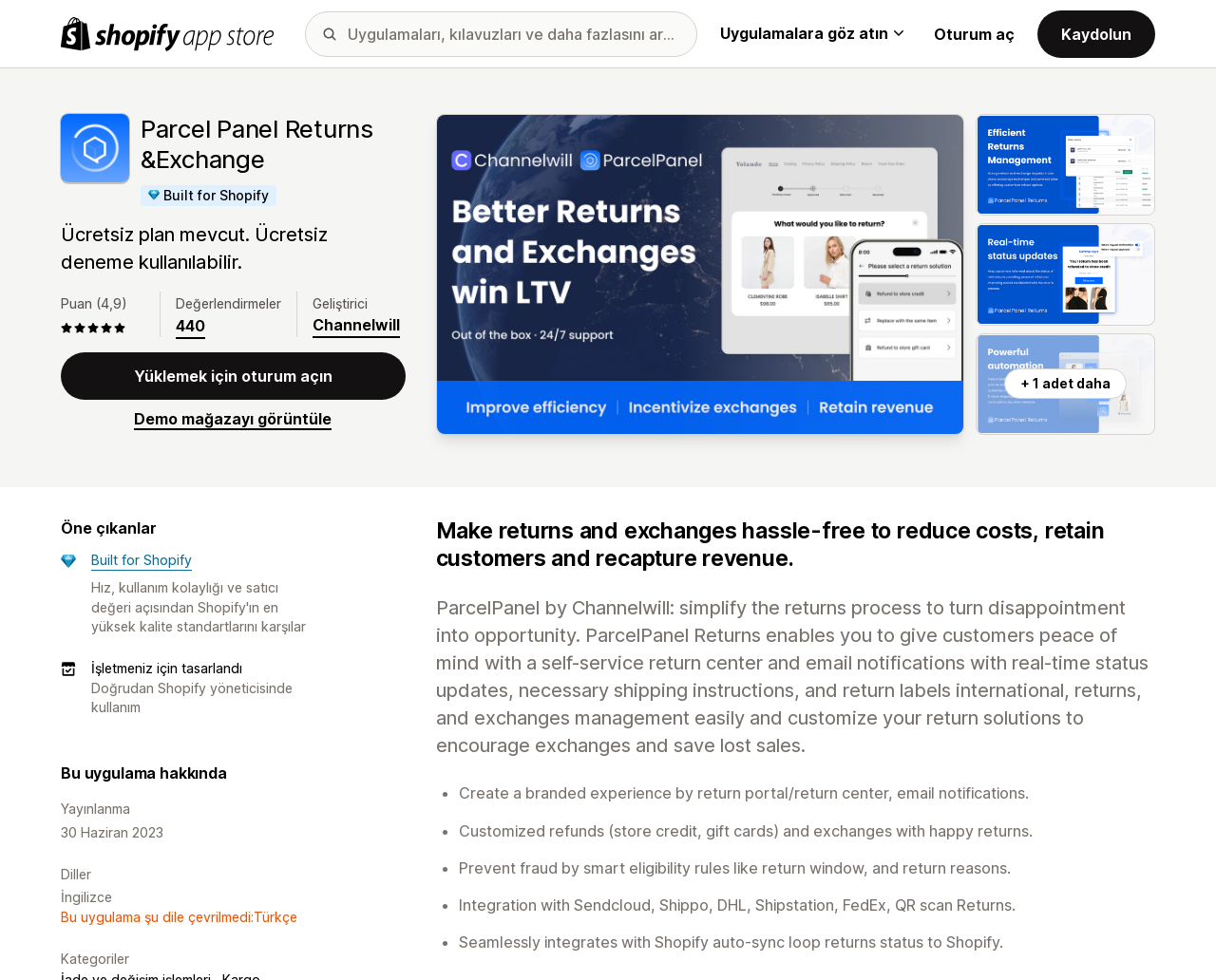Answer the question in a single word or phrase:
What is the name of the developer?

Channelwill